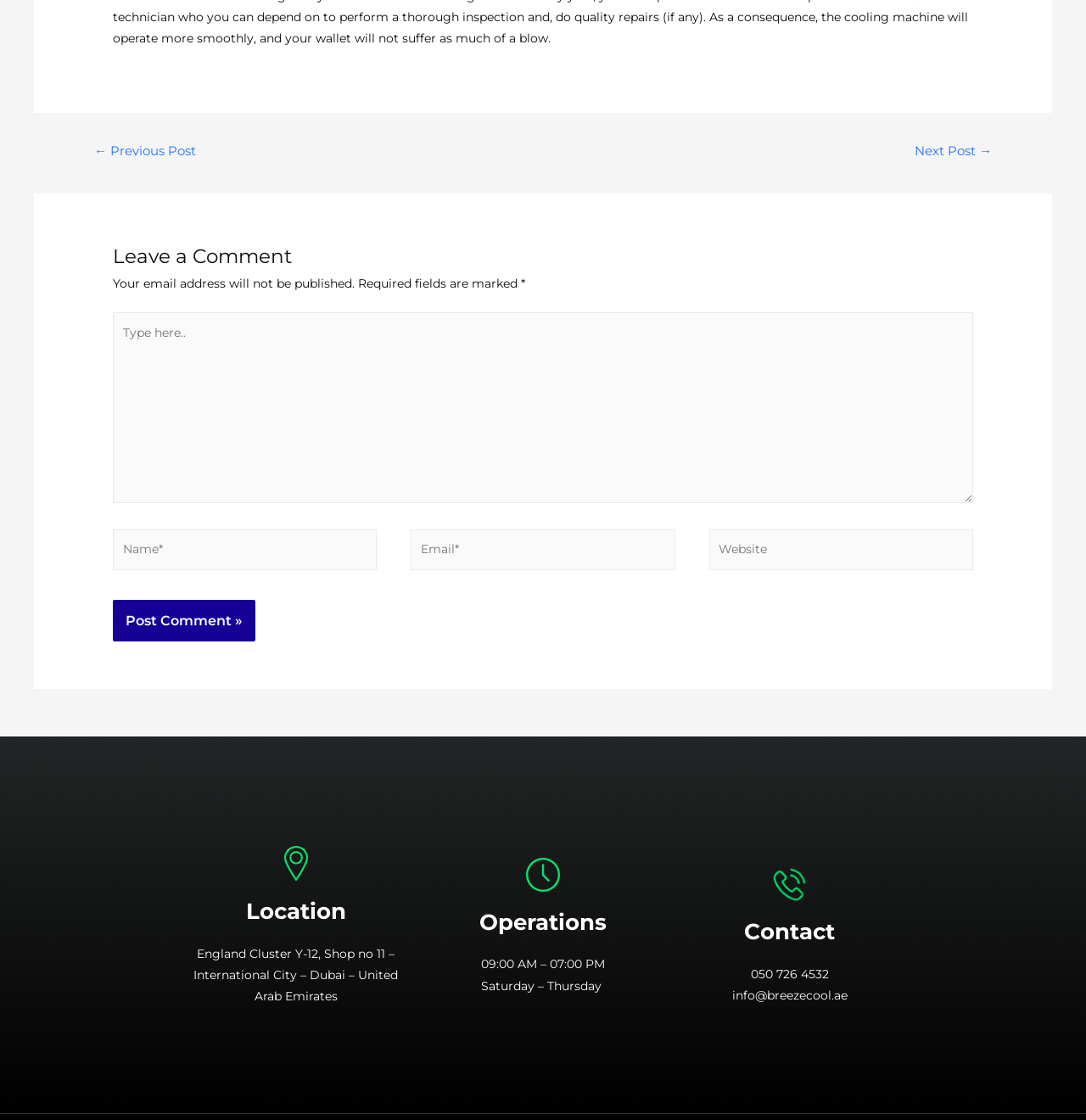Could you specify the bounding box coordinates for the clickable section to complete the following instruction: "Click the 'Next Post →' link"?

[0.825, 0.124, 0.931, 0.15]